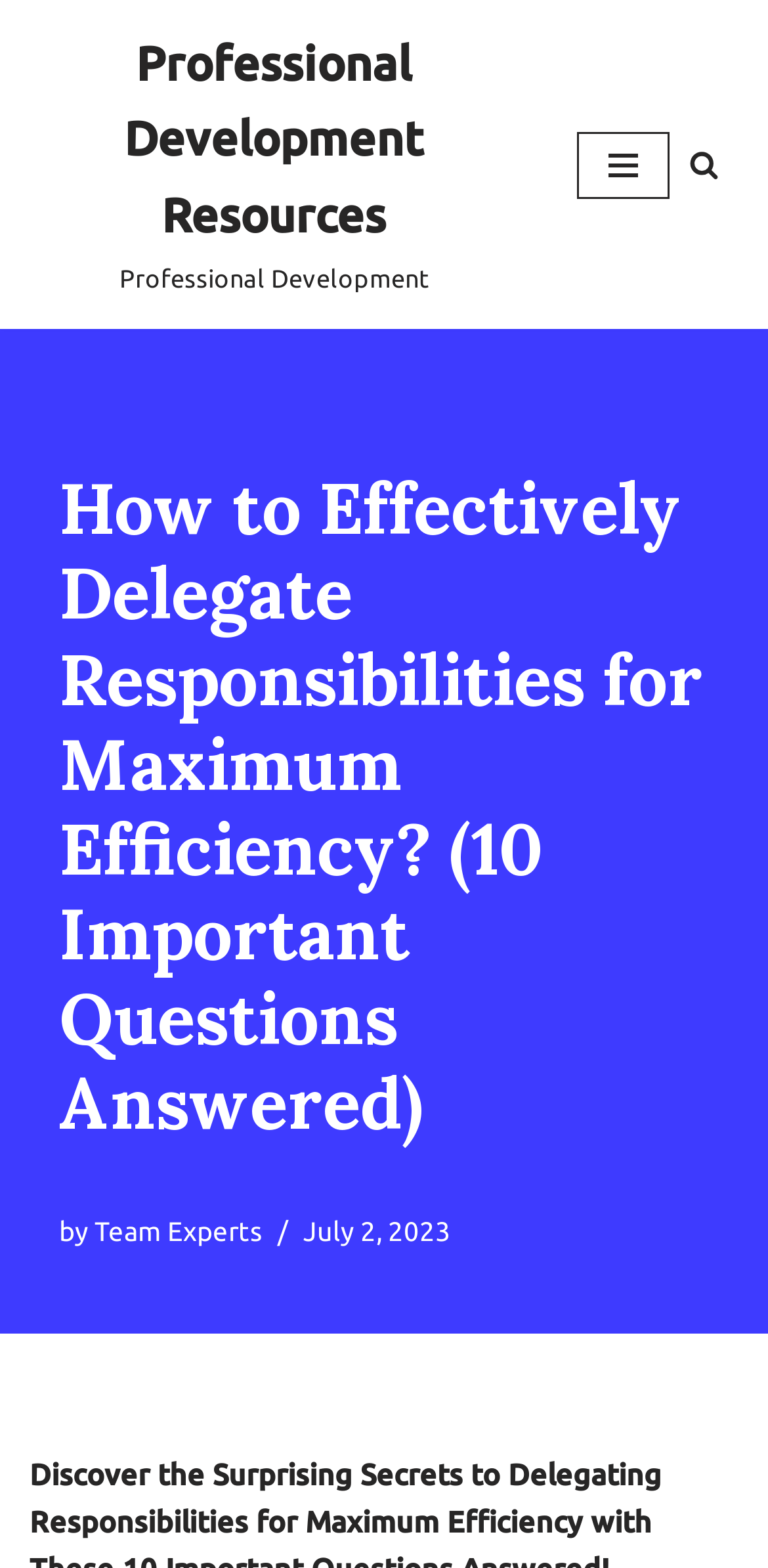Give a concise answer using only one word or phrase for this question:
What is the purpose of the 'Navigation Menu' button?

To navigate